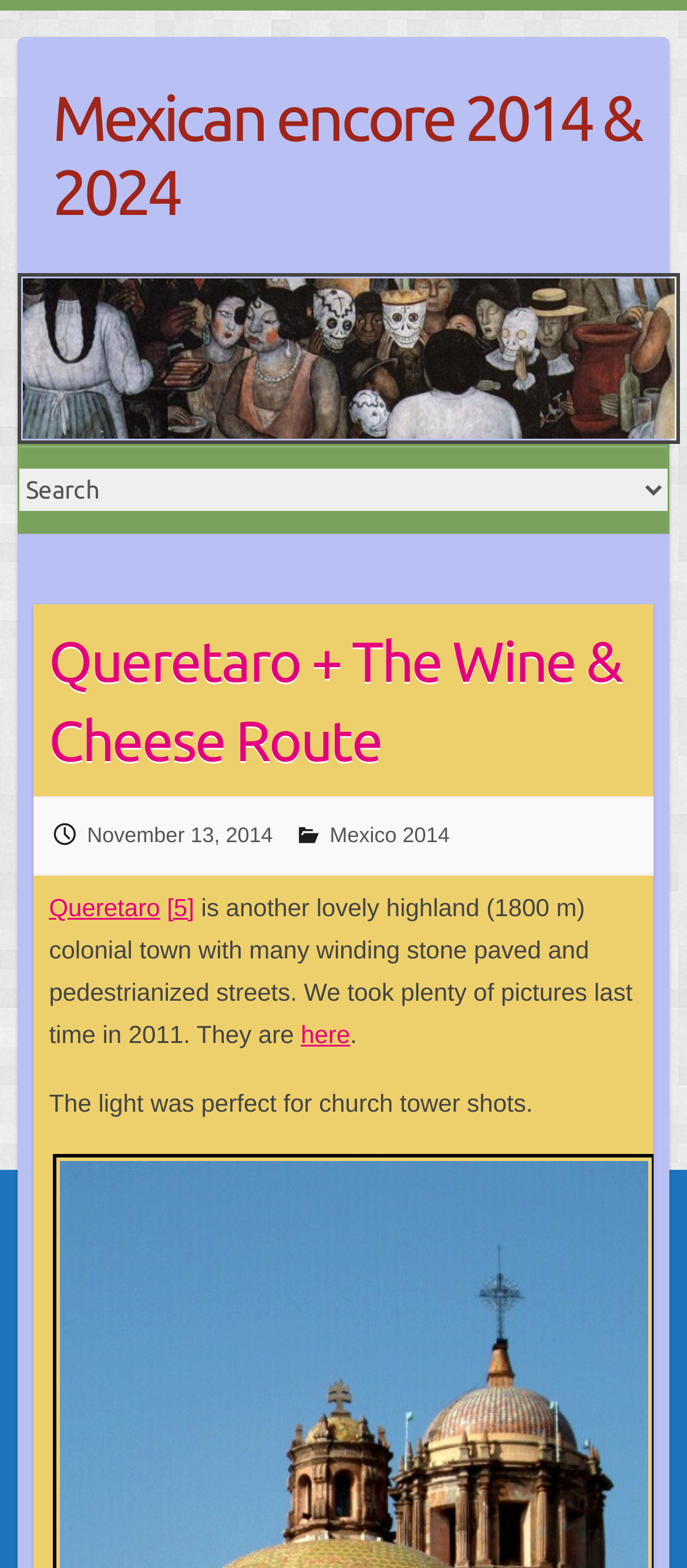What is the date mentioned in the webpage?
Please answer the question as detailed as possible.

The answer can be found in the link element which mentions the date 'November 13, 2014'.